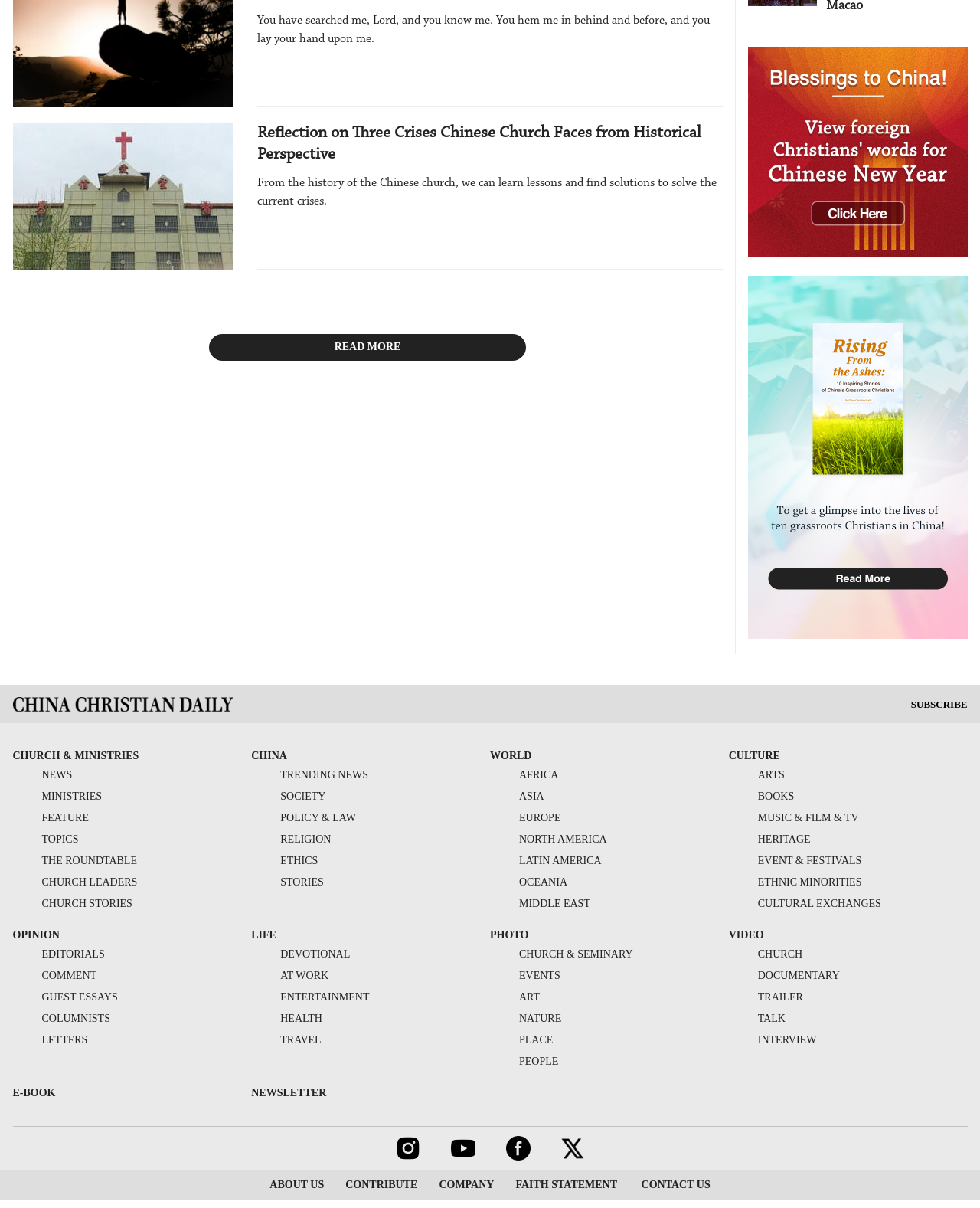Provide your answer in one word or a succinct phrase for the question: 
What is the main topic of the article?

Reflection on Three Crises Chinese Church Faces